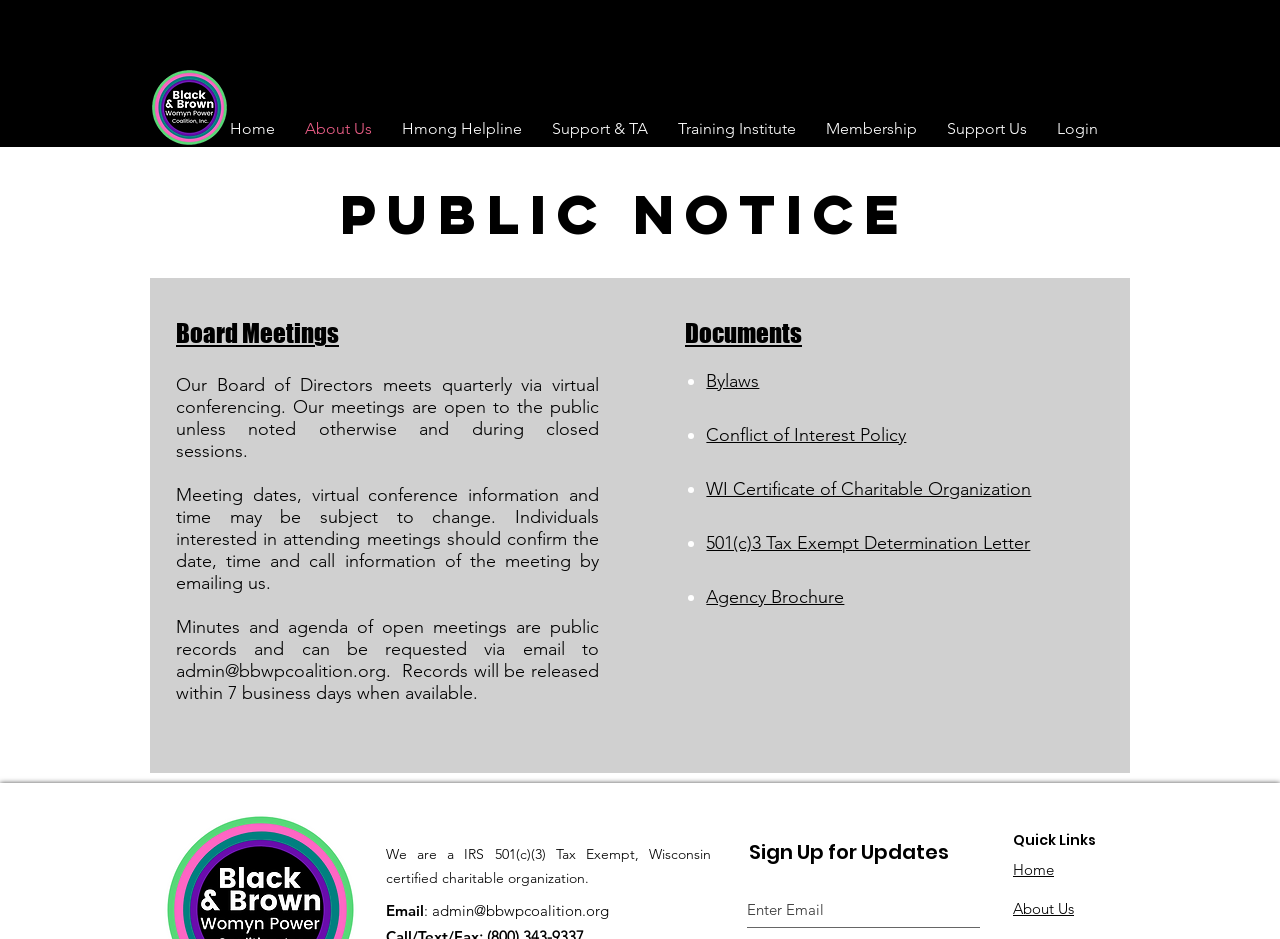Provide a one-word or short-phrase response to the question:
What is the purpose of the Board Meetings?

Open to the public